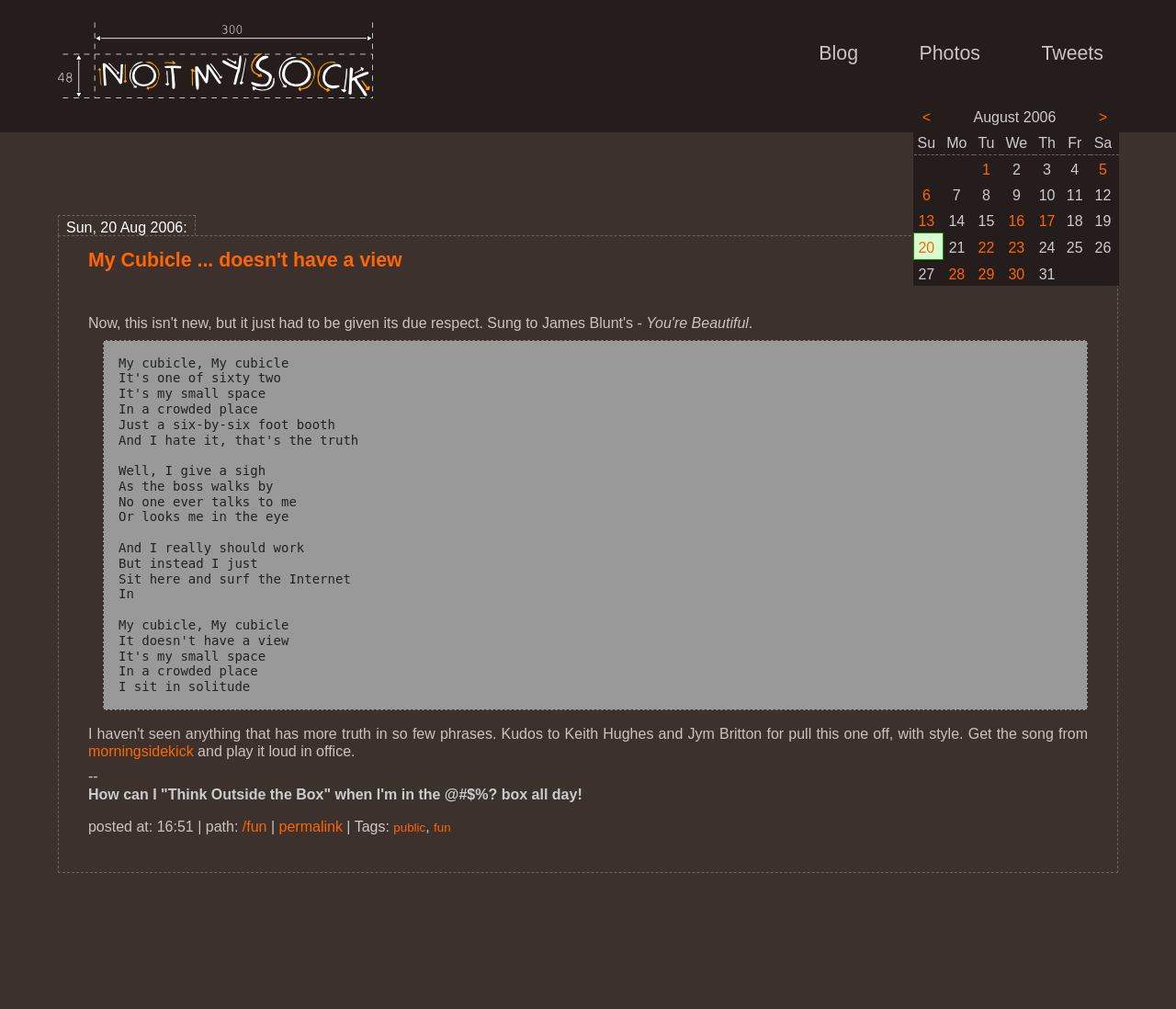What is the time mentioned in the webpage?
Please provide a comprehensive answer based on the details in the screenshot.

The time is mentioned in the static text 'posted at: 16:51 | path:' which is located at the bottom of the webpage.